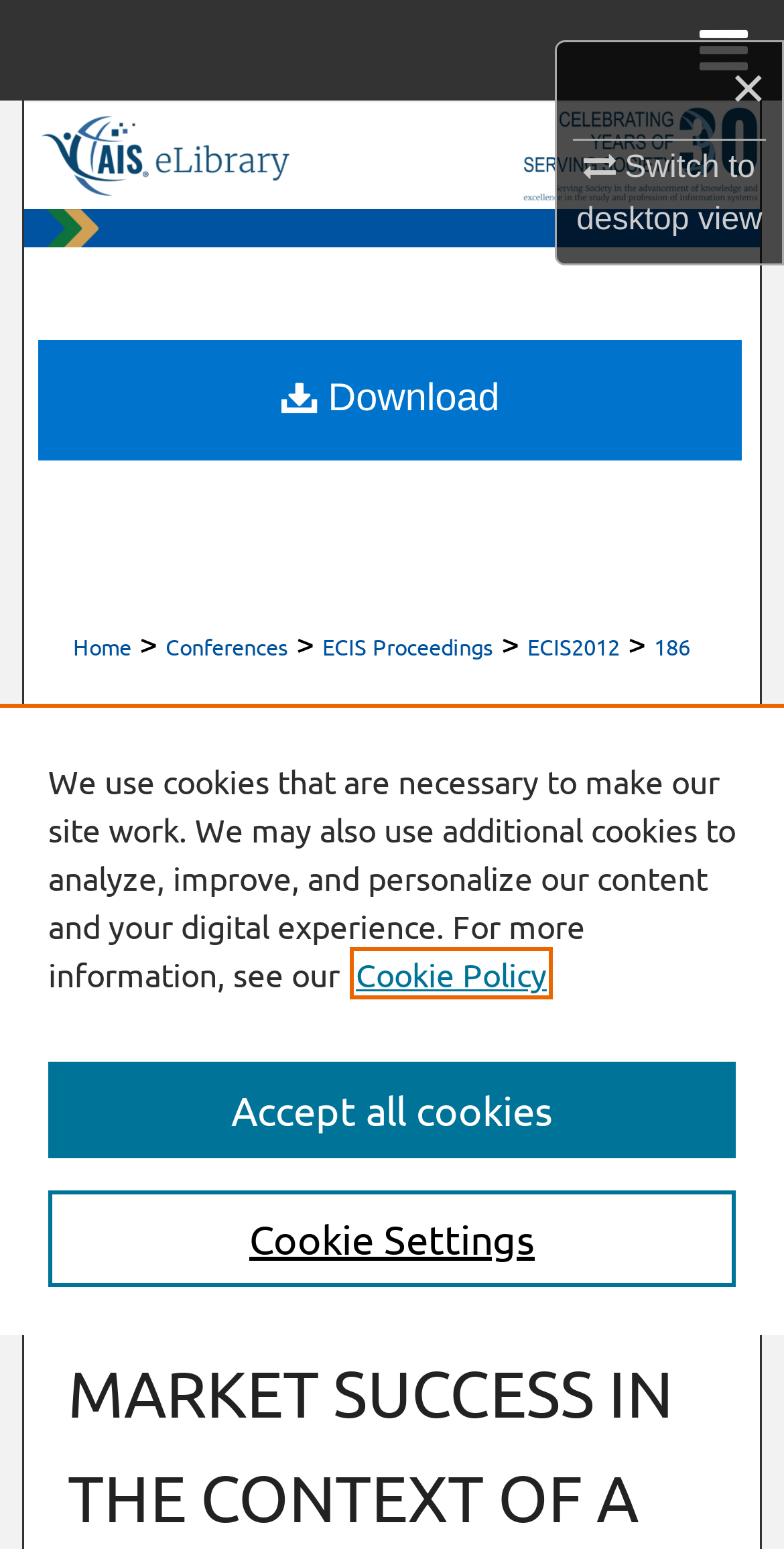Find and indicate the bounding box coordinates of the region you should select to follow the given instruction: "Browse content in AIS Electronic Library".

[0.03, 0.065, 0.97, 0.132]